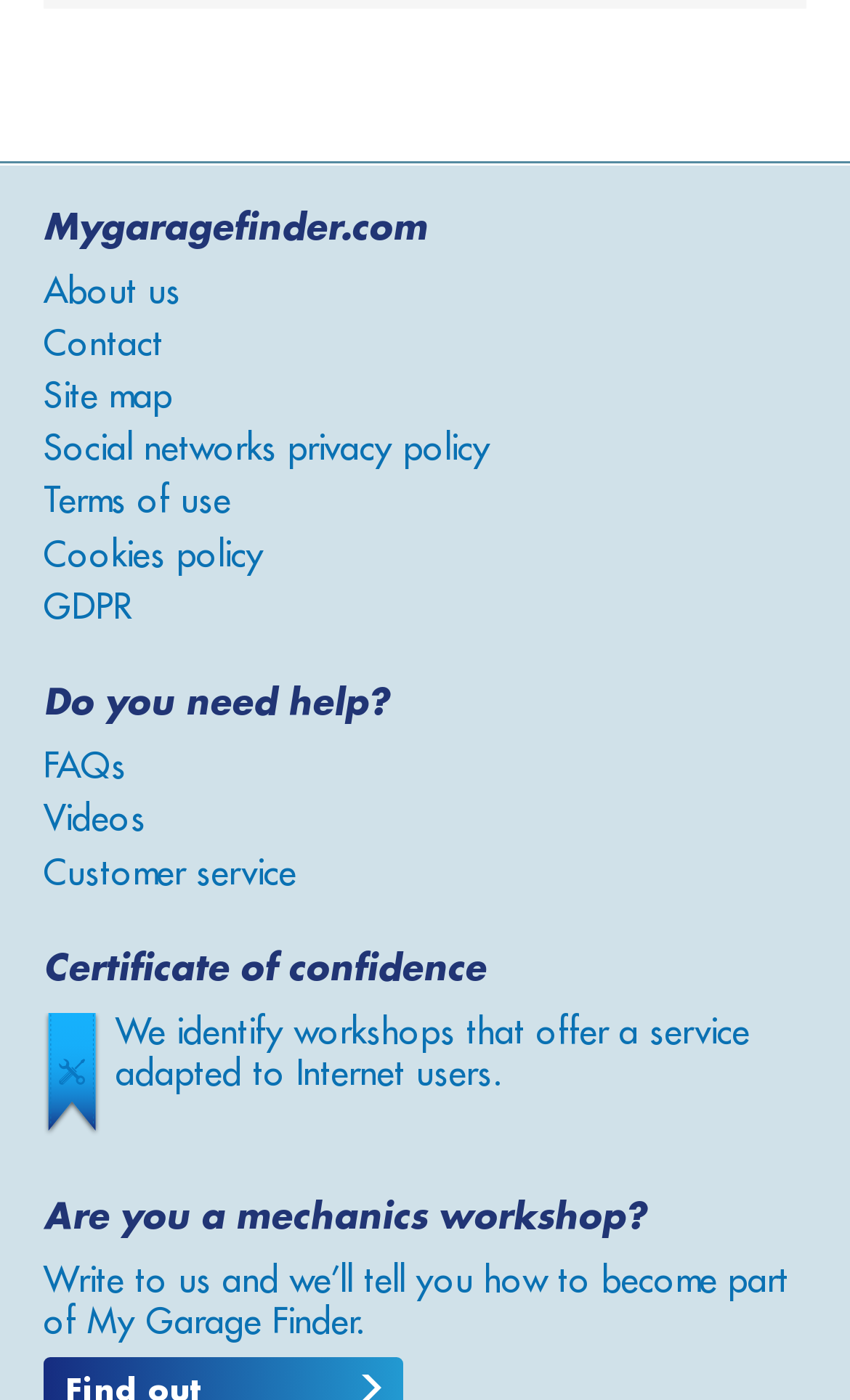How many images are there on the webpage?
Using the visual information, reply with a single word or short phrase.

2